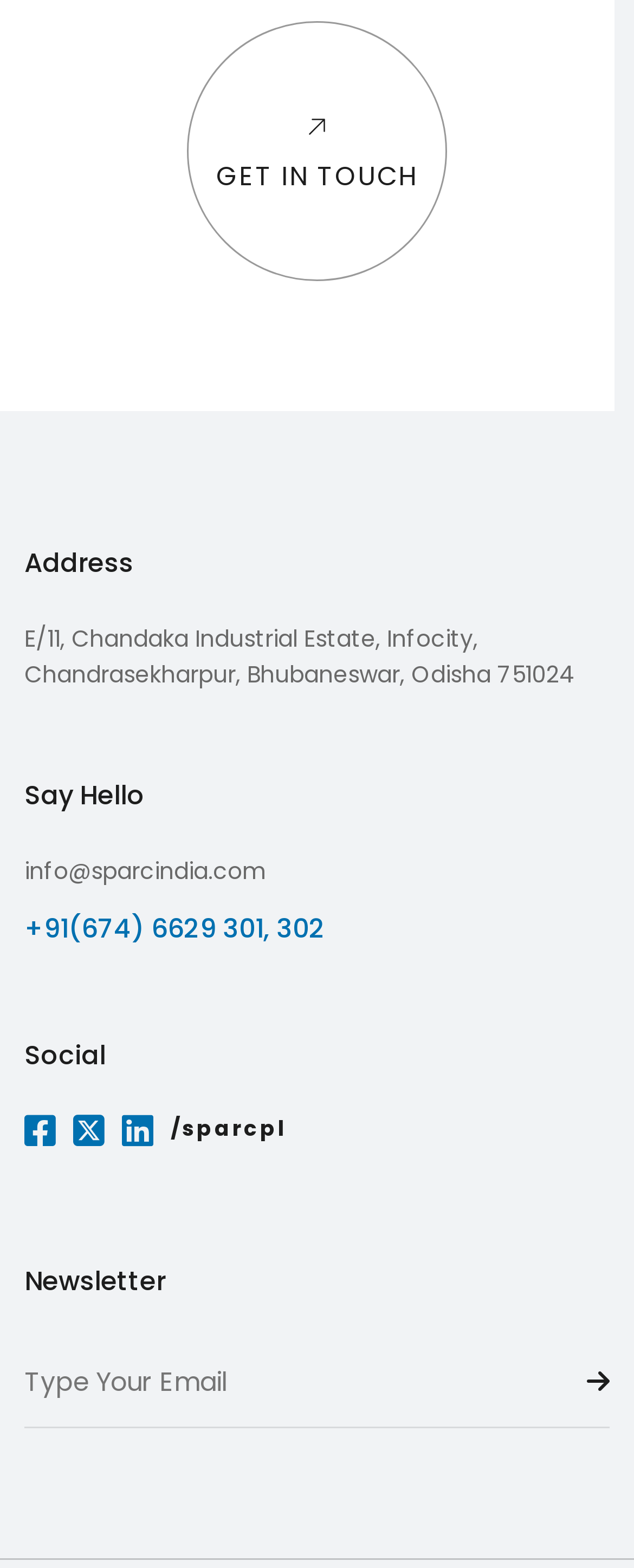What is the function of the button with the icon?
Look at the image and answer the question with a single word or phrase.

To submit an email